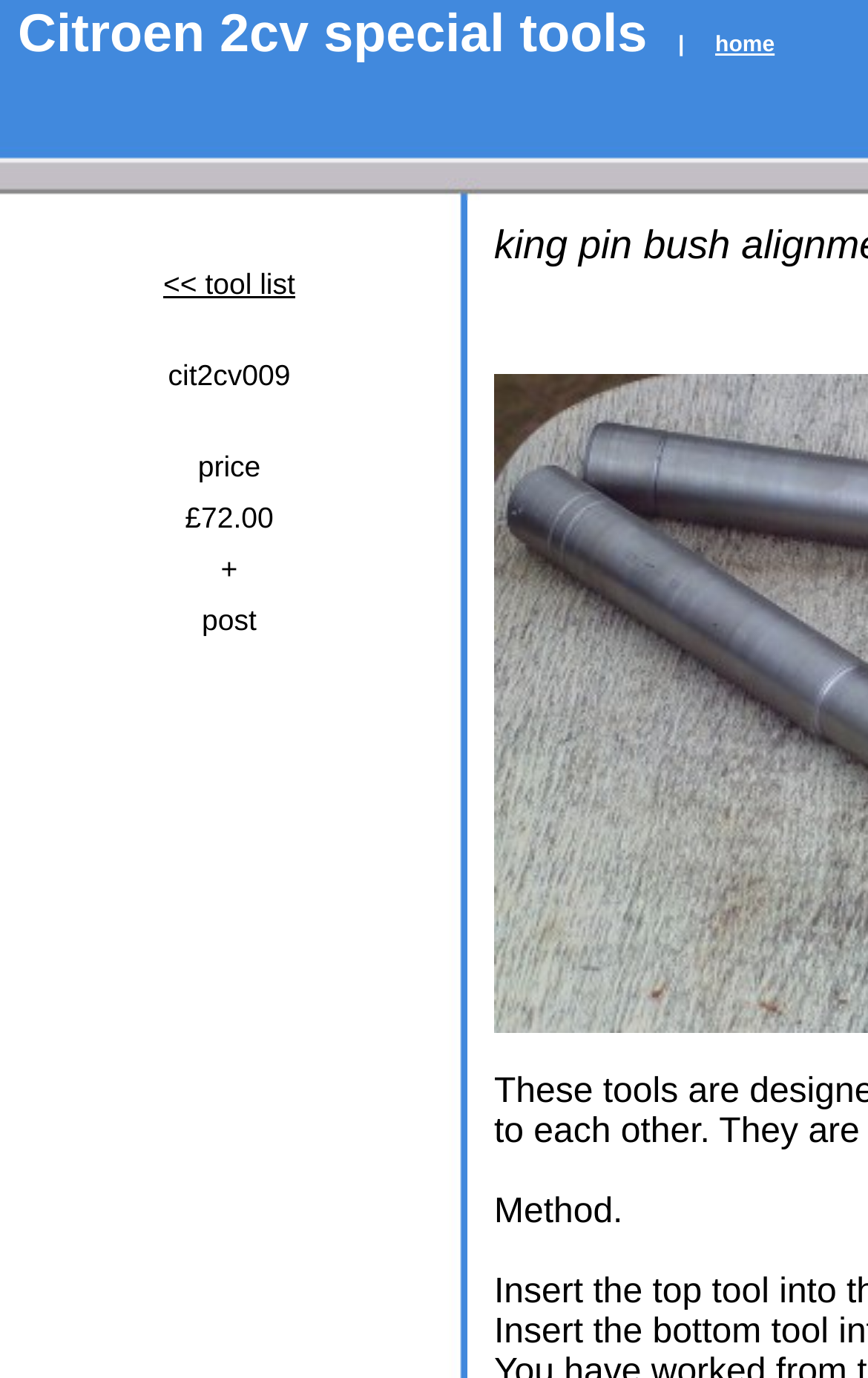Provide the bounding box coordinates for the UI element that is described as: "home".

[0.824, 0.024, 0.892, 0.042]